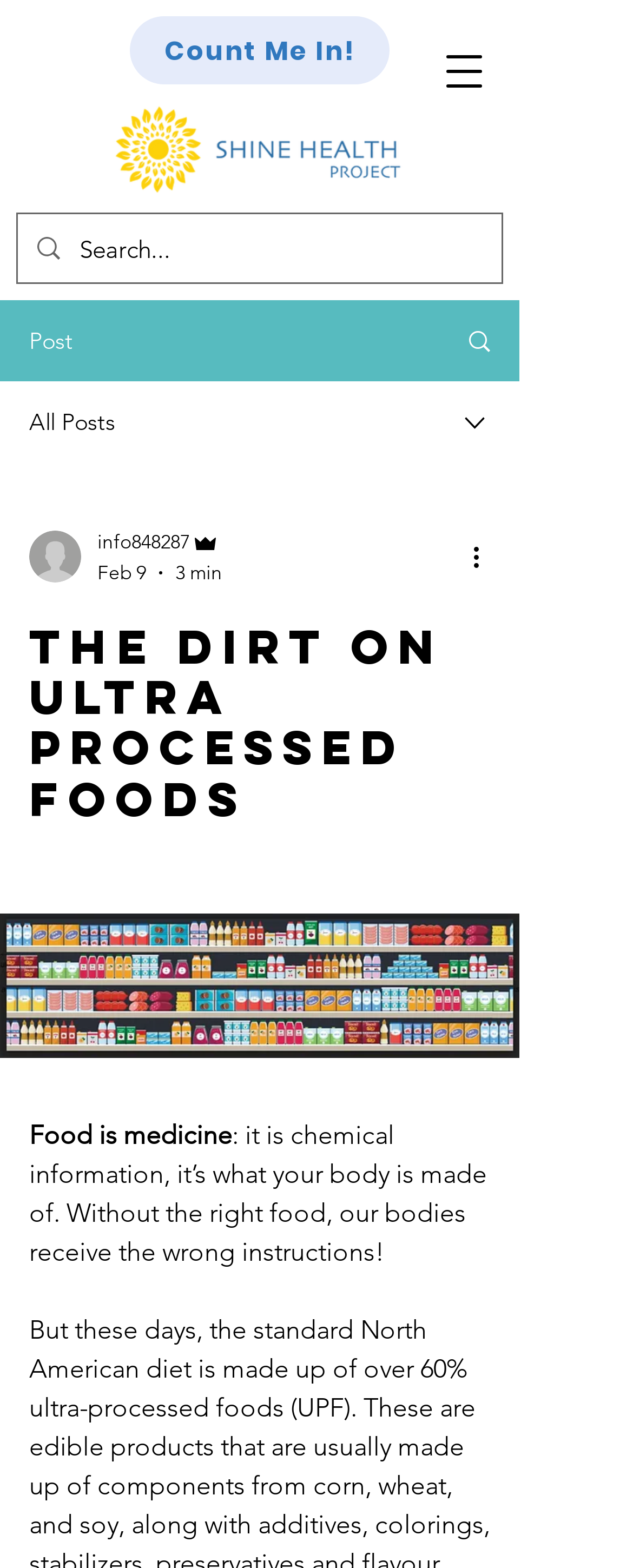Pinpoint the bounding box coordinates of the clickable area needed to execute the instruction: "Search for something". The coordinates should be specified as four float numbers between 0 and 1, i.e., [left, top, right, bottom].

[0.126, 0.137, 0.695, 0.18]